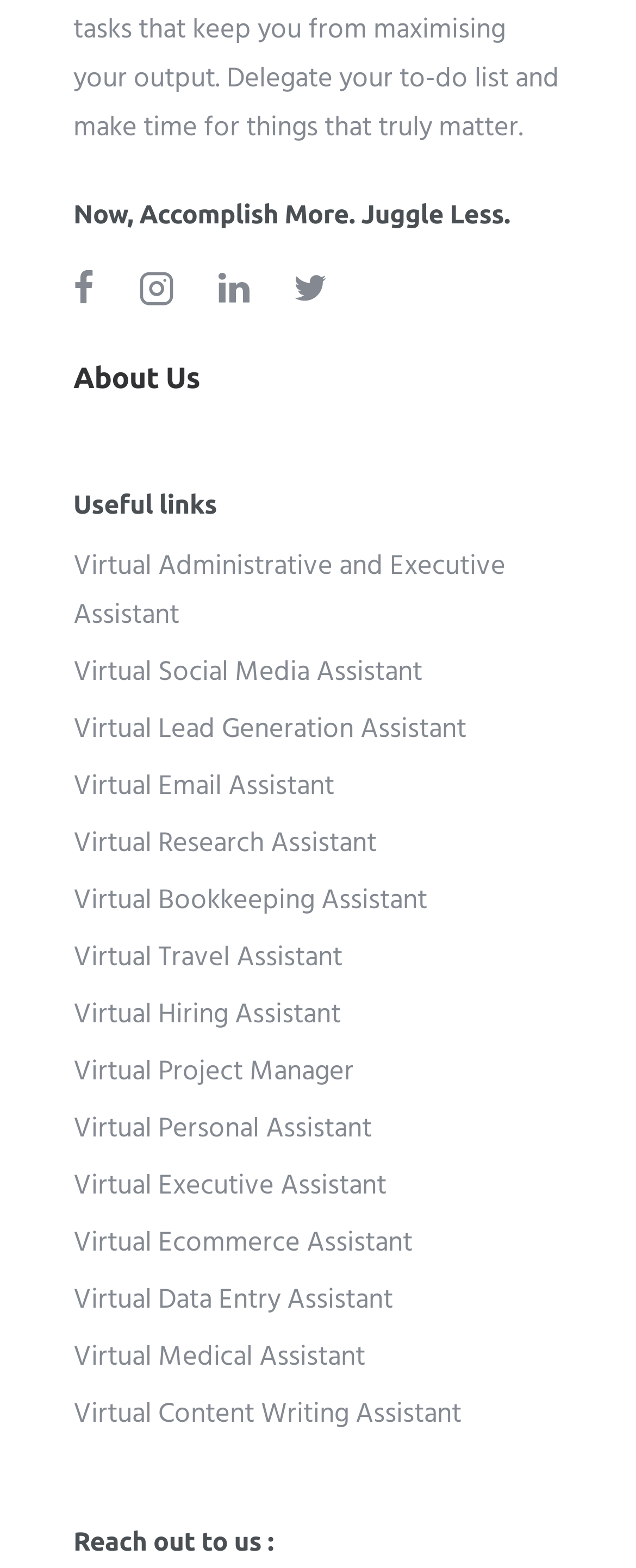Determine the bounding box coordinates of the region I should click to achieve the following instruction: "Reach out to us". Ensure the bounding box coordinates are four float numbers between 0 and 1, i.e., [left, top, right, bottom].

[0.115, 0.97, 0.885, 0.997]